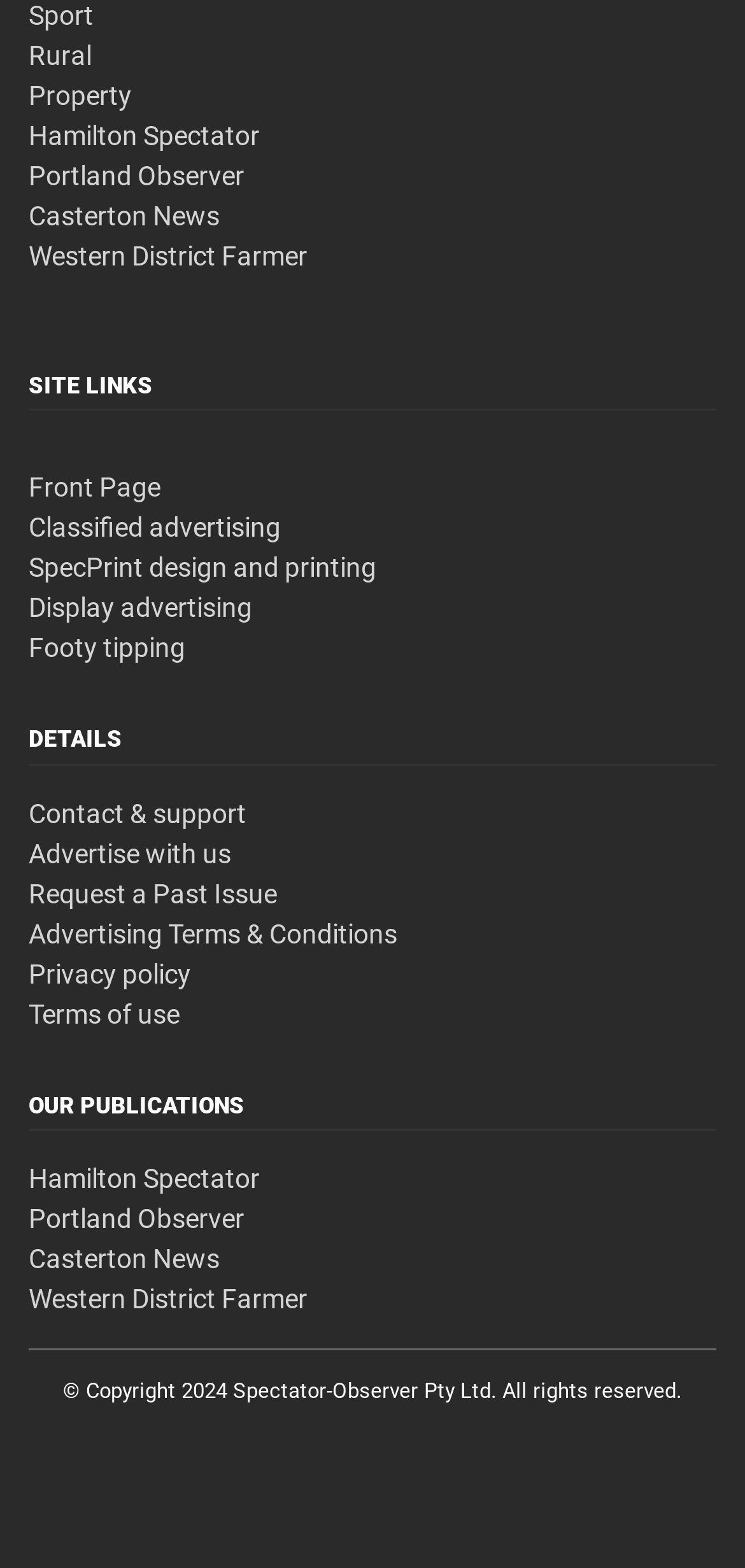Using the given element description, provide the bounding box coordinates (top-left x, top-left y, bottom-right x, bottom-right y) for the corresponding UI element in the screenshot: Western District Farmer

[0.038, 0.153, 0.413, 0.173]